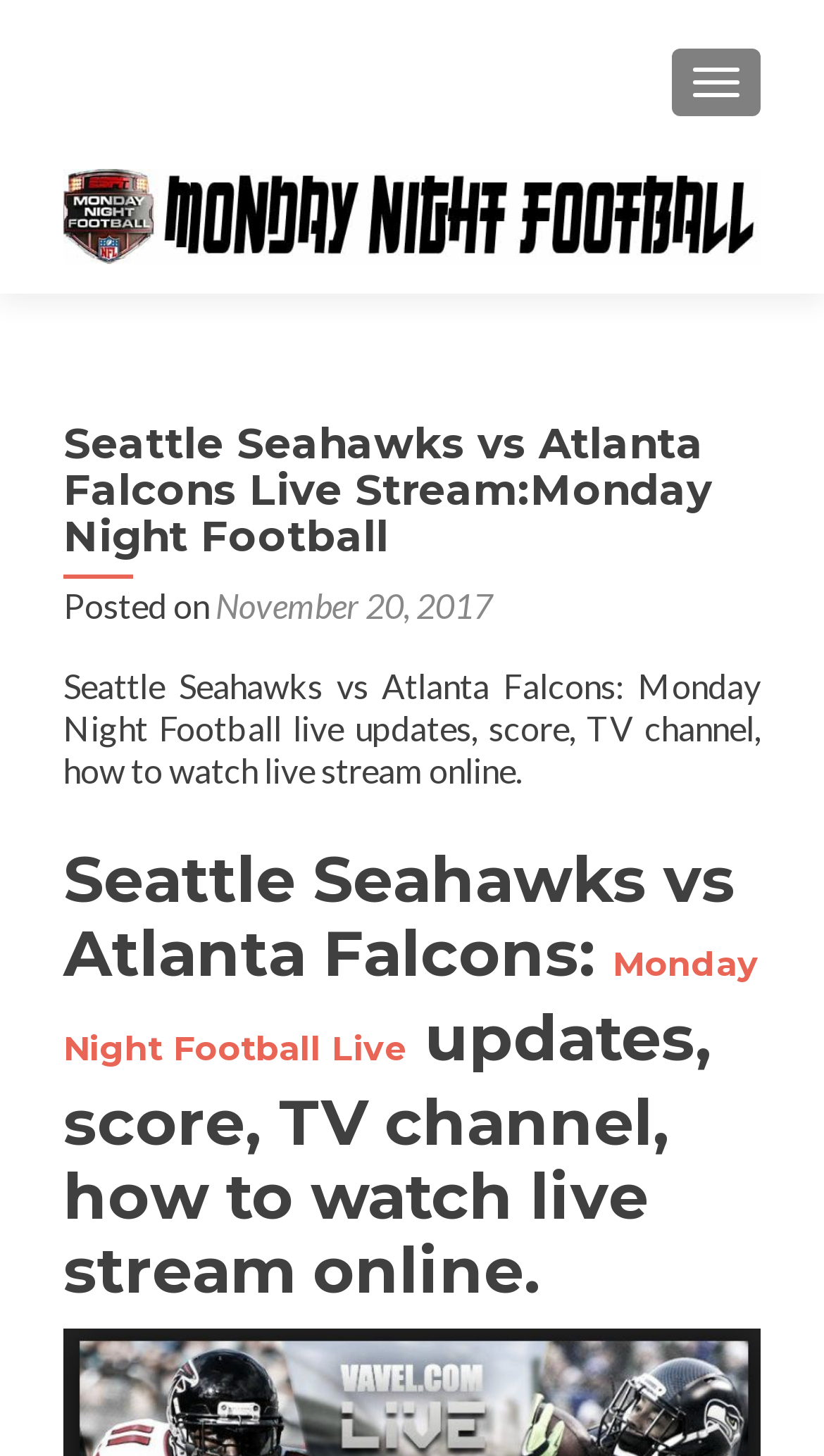Given the element description, predict the bounding box coordinates in the format (top-left x, top-left y, bottom-right x, bottom-right y), using floating point numbers between 0 and 1: parent_node: TOGGLE NAVIGATION

[0.038, 0.091, 0.962, 0.202]